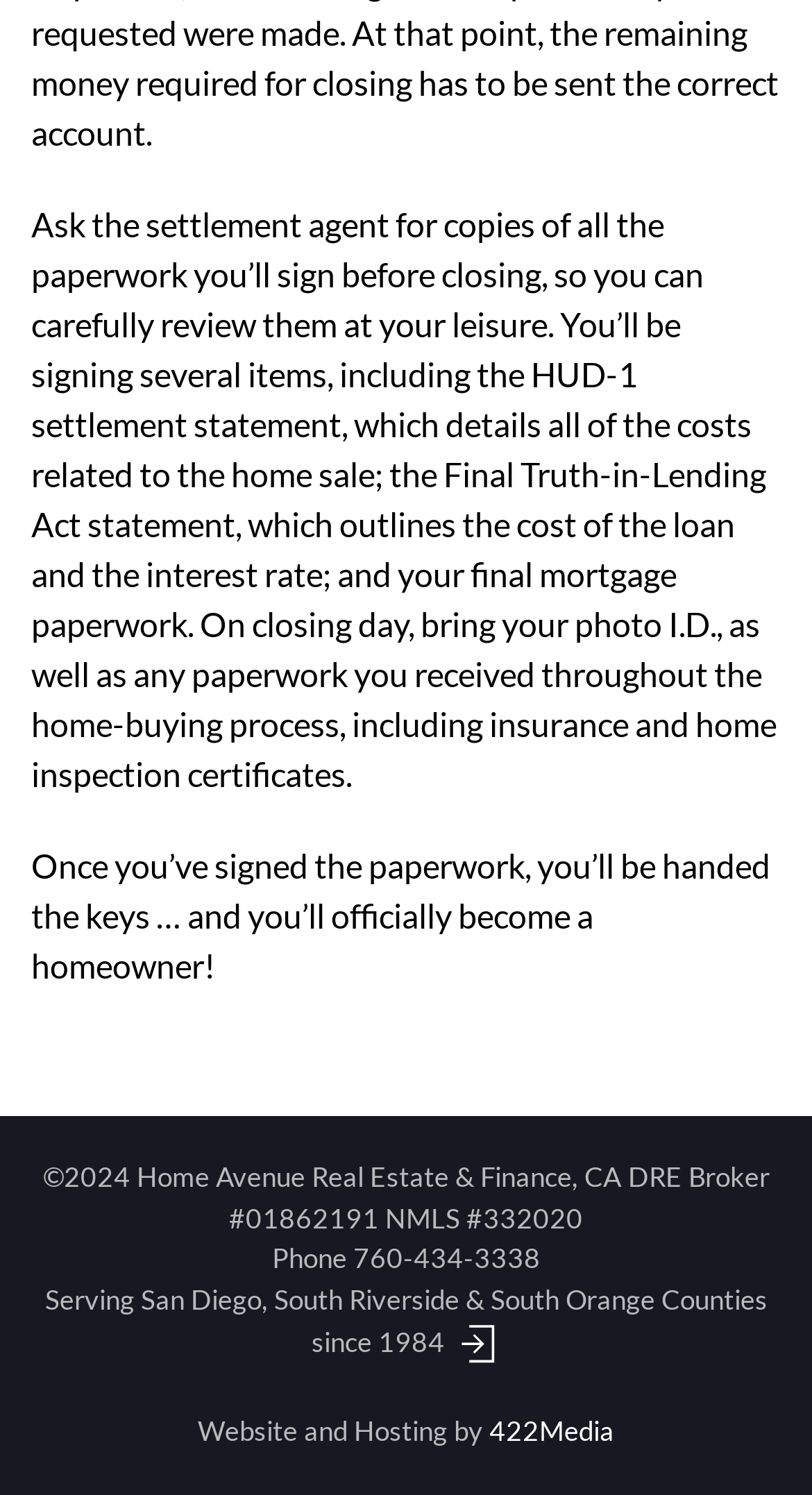Determine the bounding box coordinates for the HTML element described here: "422Media".

[0.603, 0.946, 0.756, 0.968]